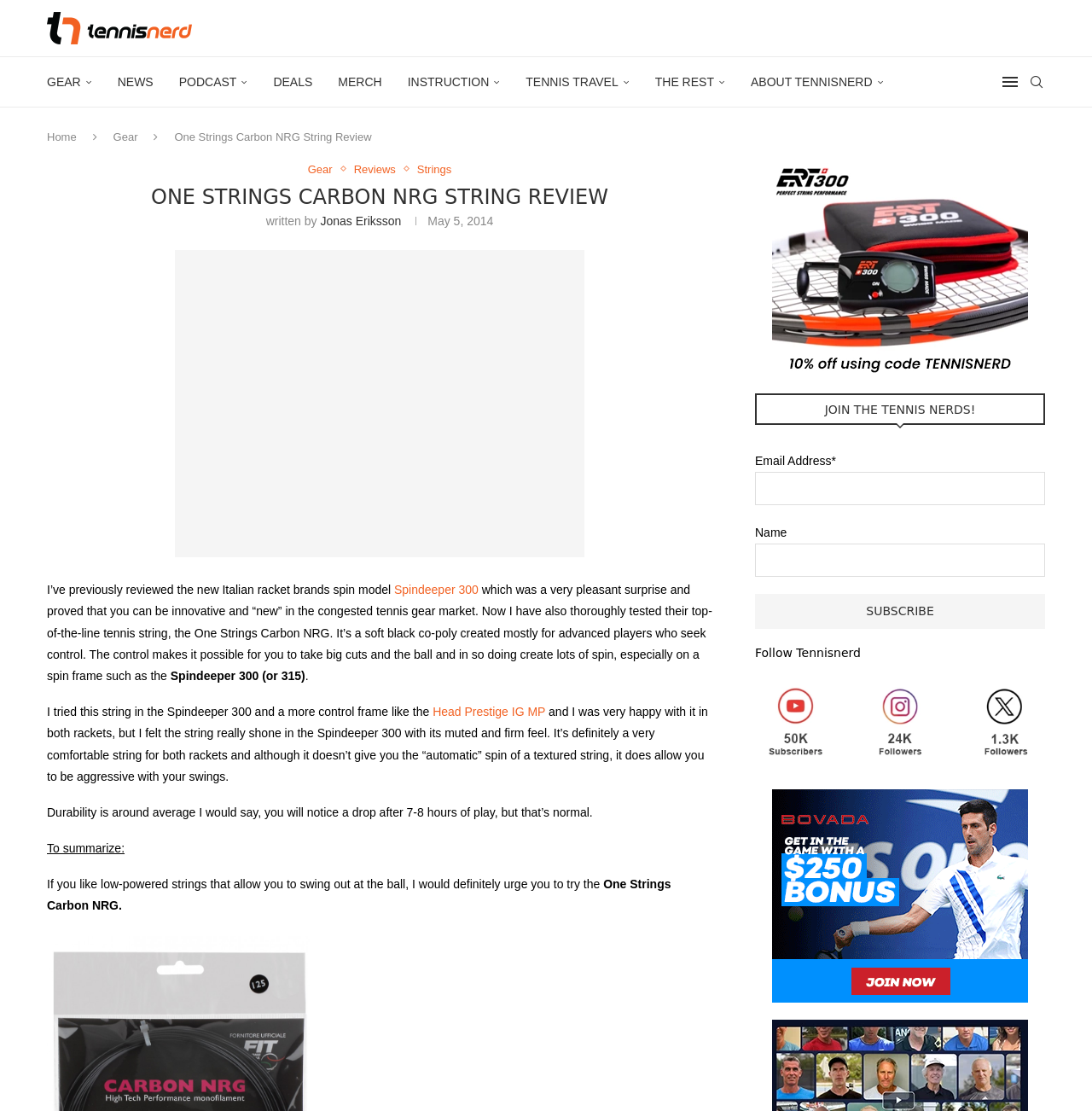Identify the webpage's primary heading and generate its text.

ONE STRINGS CARBON NRG STRING REVIEW